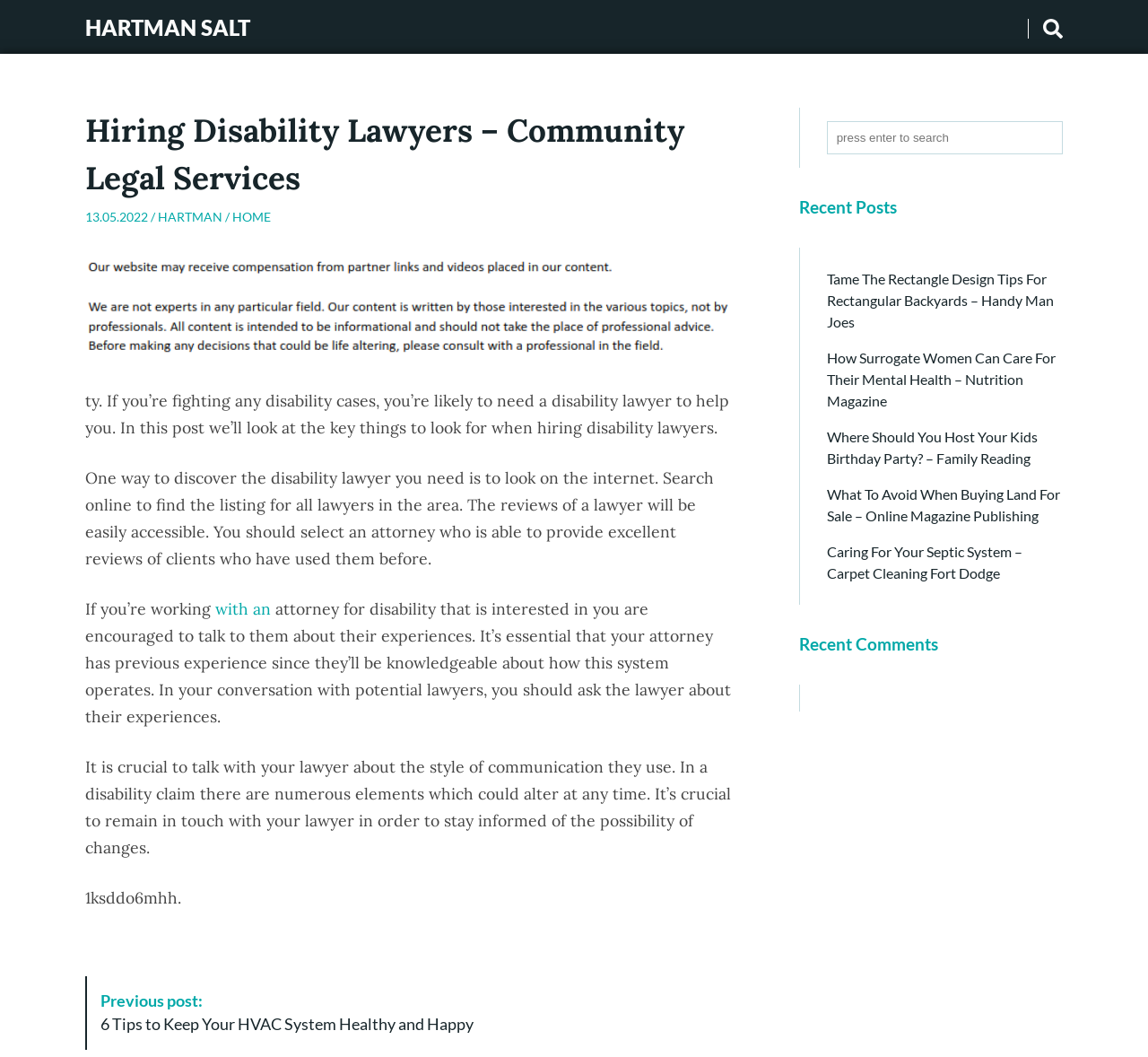Locate the bounding box coordinates of the area you need to click to fulfill this instruction: 'Explore the 'Recent Posts' section'. The coordinates must be in the form of four float numbers ranging from 0 to 1: [left, top, right, bottom].

[0.696, 0.184, 0.926, 0.209]